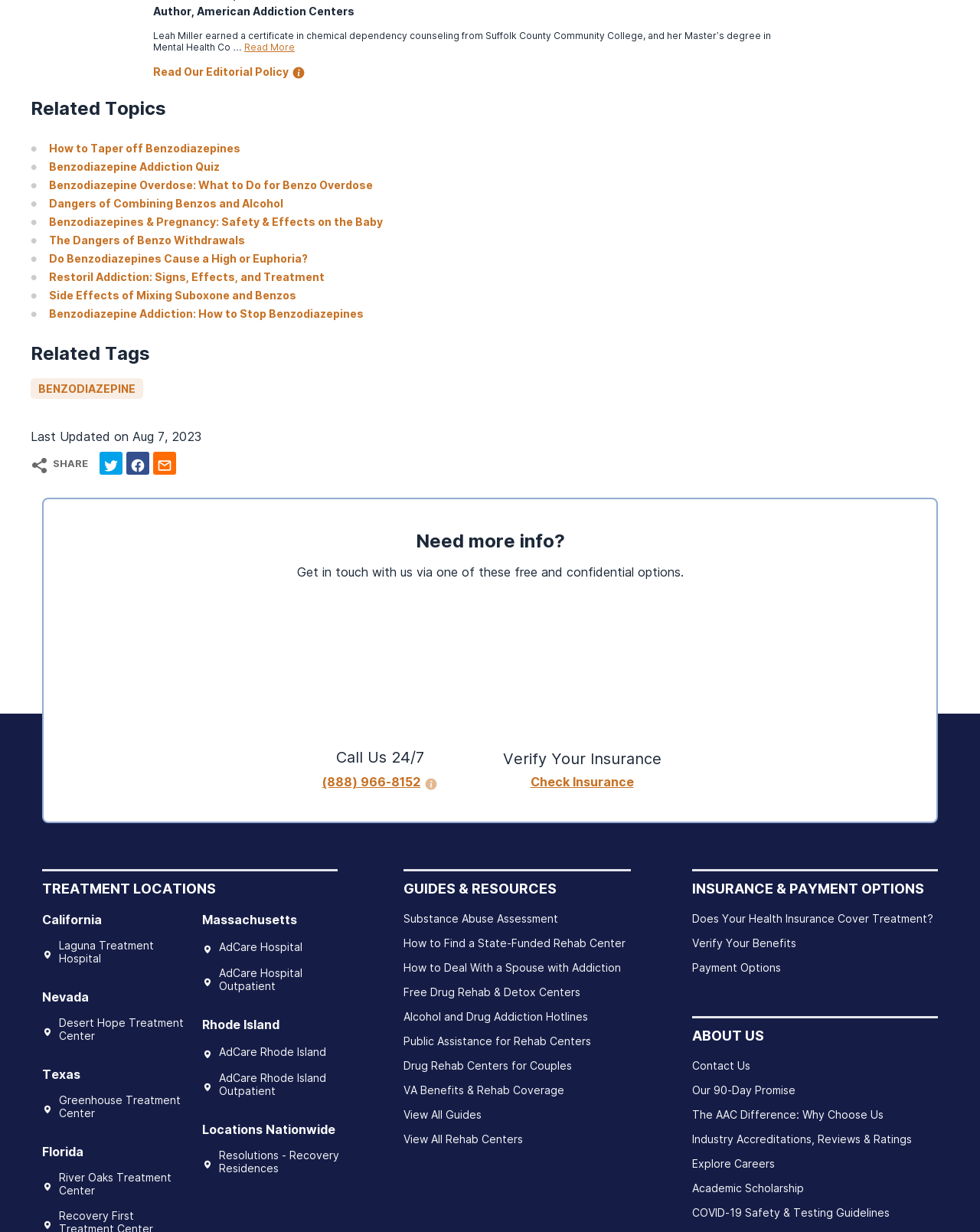What is the phone number to call for help?
Please provide a single word or phrase as your answer based on the image.

(888) 966-8152